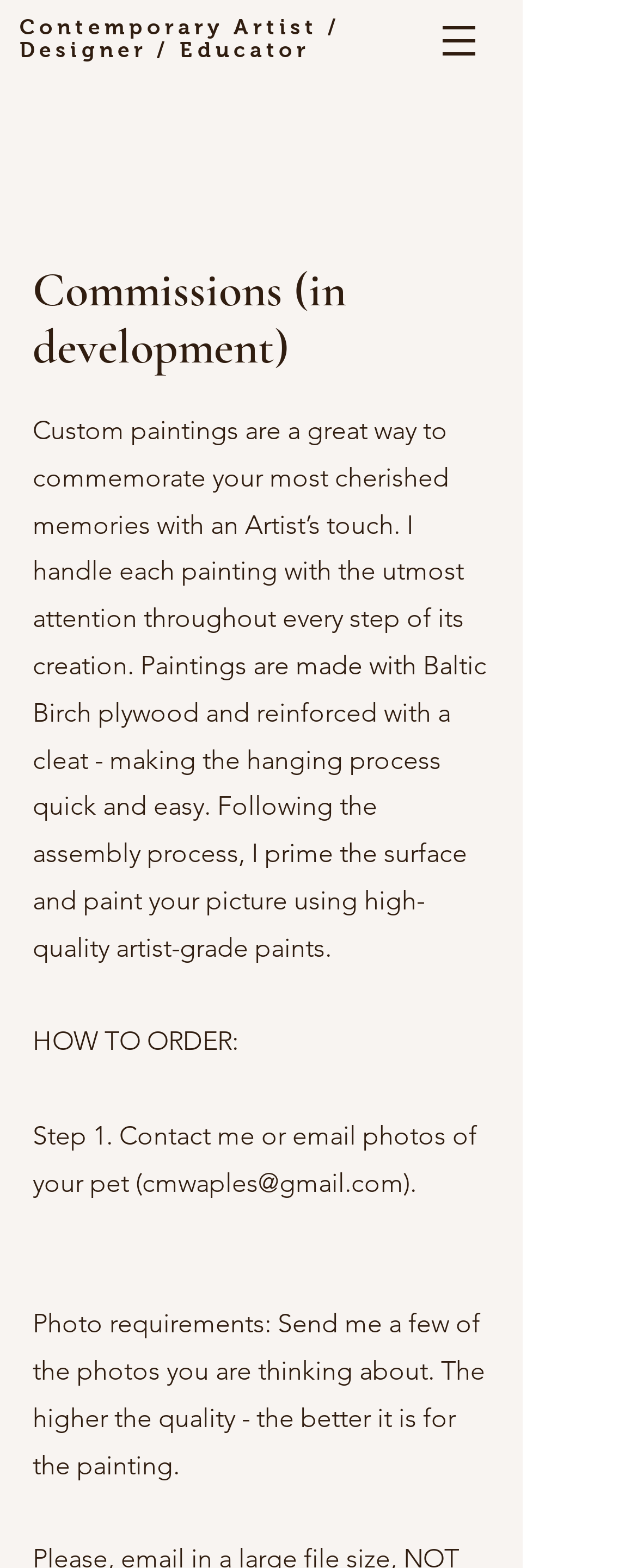What is the quality requirement for the photos?
Please give a detailed and elaborate answer to the question.

The webpage specifies that the higher the quality of the photos, the better it is for the painting, indicating that high-quality photos are required for the best results.